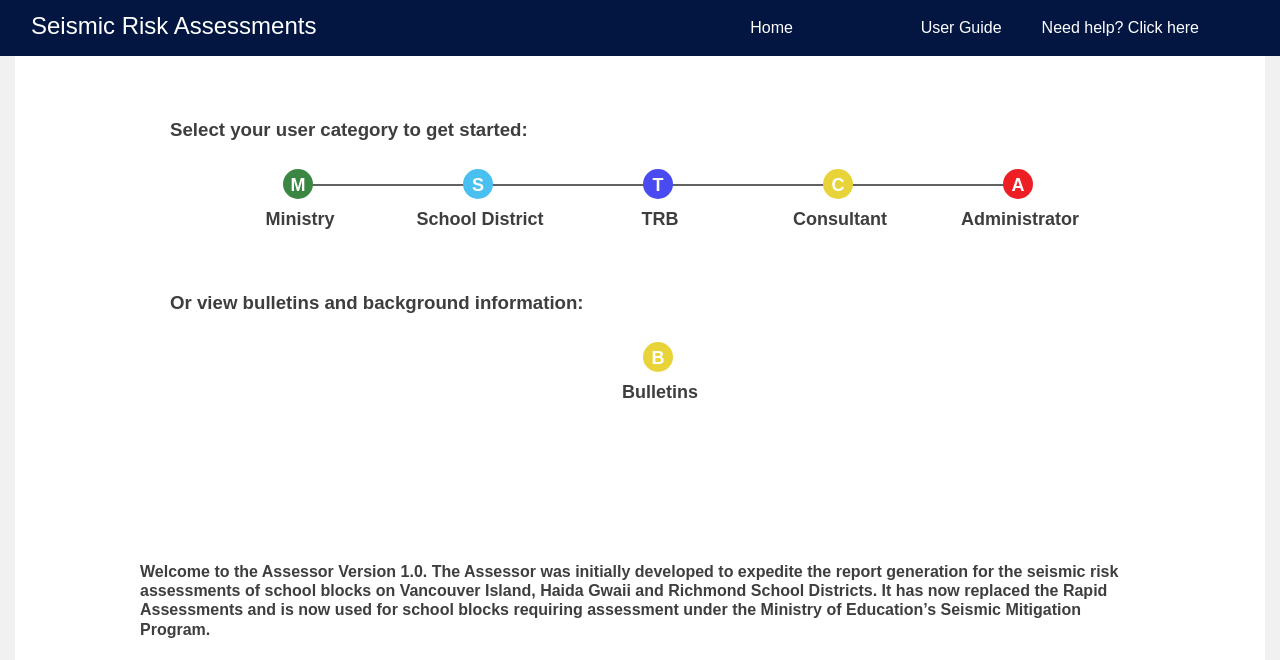Identify the bounding box coordinates for the UI element mentioned here: "Need help? Click here". Provide the coordinates as four float values between 0 and 1, i.e., [left, top, right, bottom].

[0.81, 0.021, 0.941, 0.062]